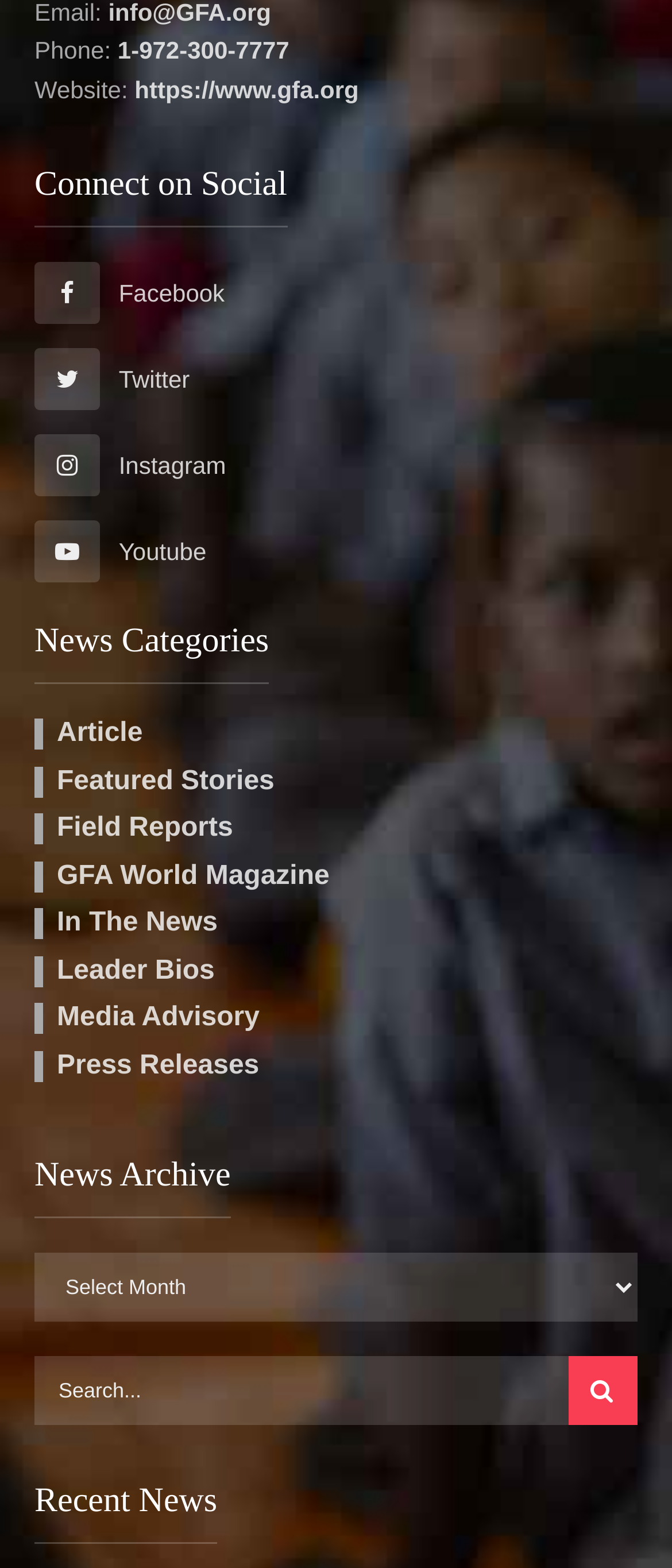Locate the bounding box coordinates of the area to click to fulfill this instruction: "View Facebook page". The bounding box should be presented as four float numbers between 0 and 1, in the order [left, top, right, bottom].

[0.051, 0.167, 0.949, 0.206]